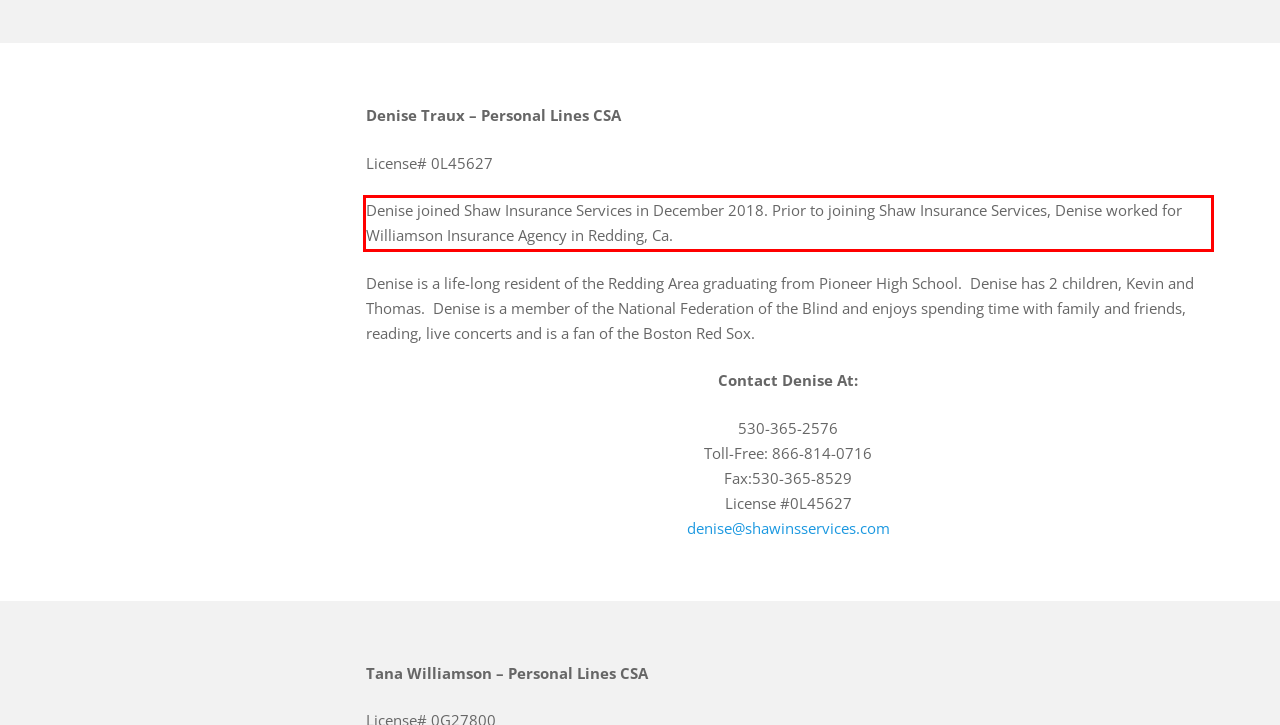You are provided with a screenshot of a webpage containing a red bounding box. Please extract the text enclosed by this red bounding box.

Denise joined Shaw Insurance Services in December 2018. Prior to joining Shaw Insurance Services, Denise worked for Williamson Insurance Agency in Redding, Ca.